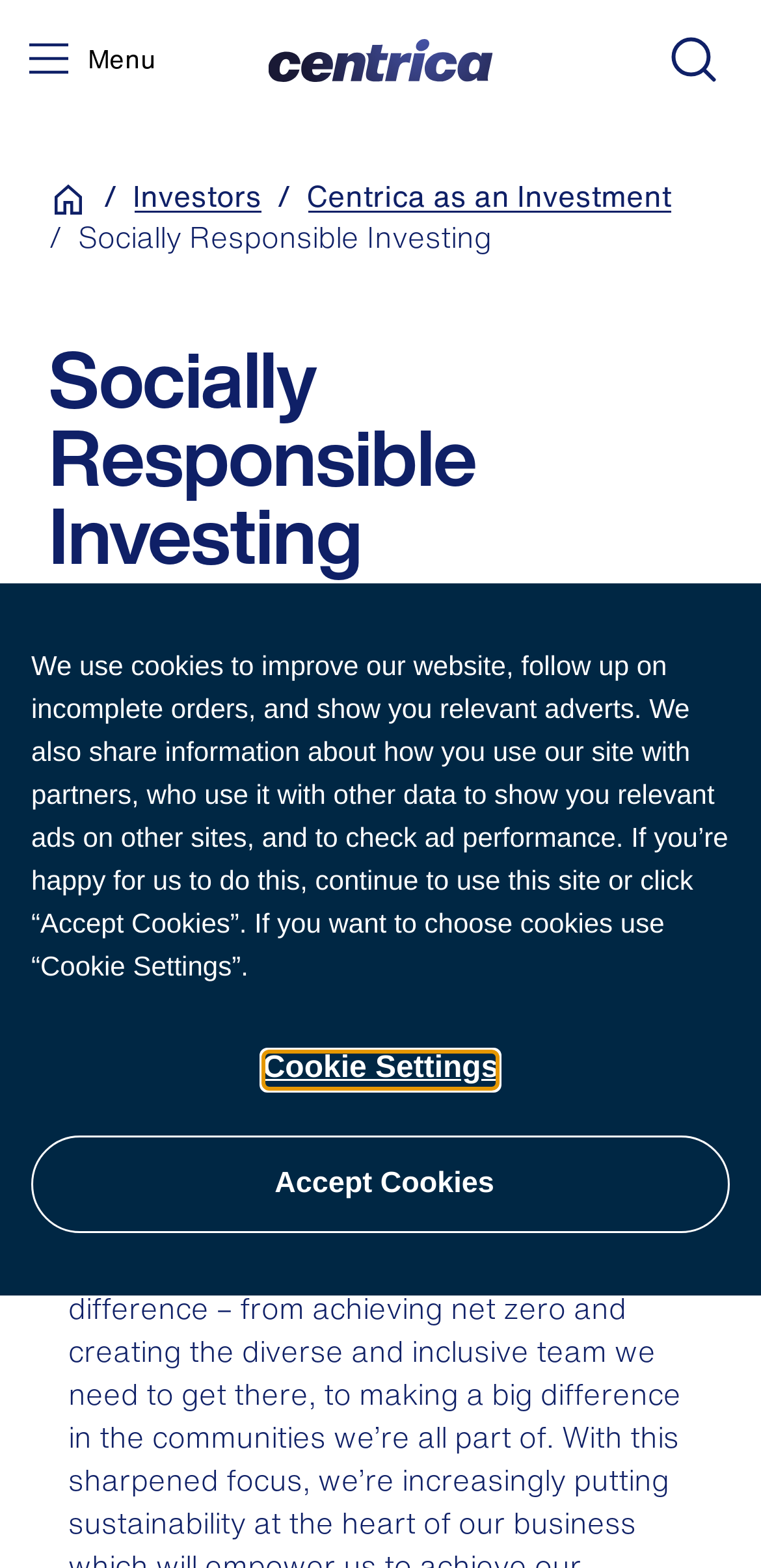Please locate the bounding box coordinates of the element that should be clicked to complete the given instruction: "Search something".

[0.859, 0.007, 0.962, 0.07]